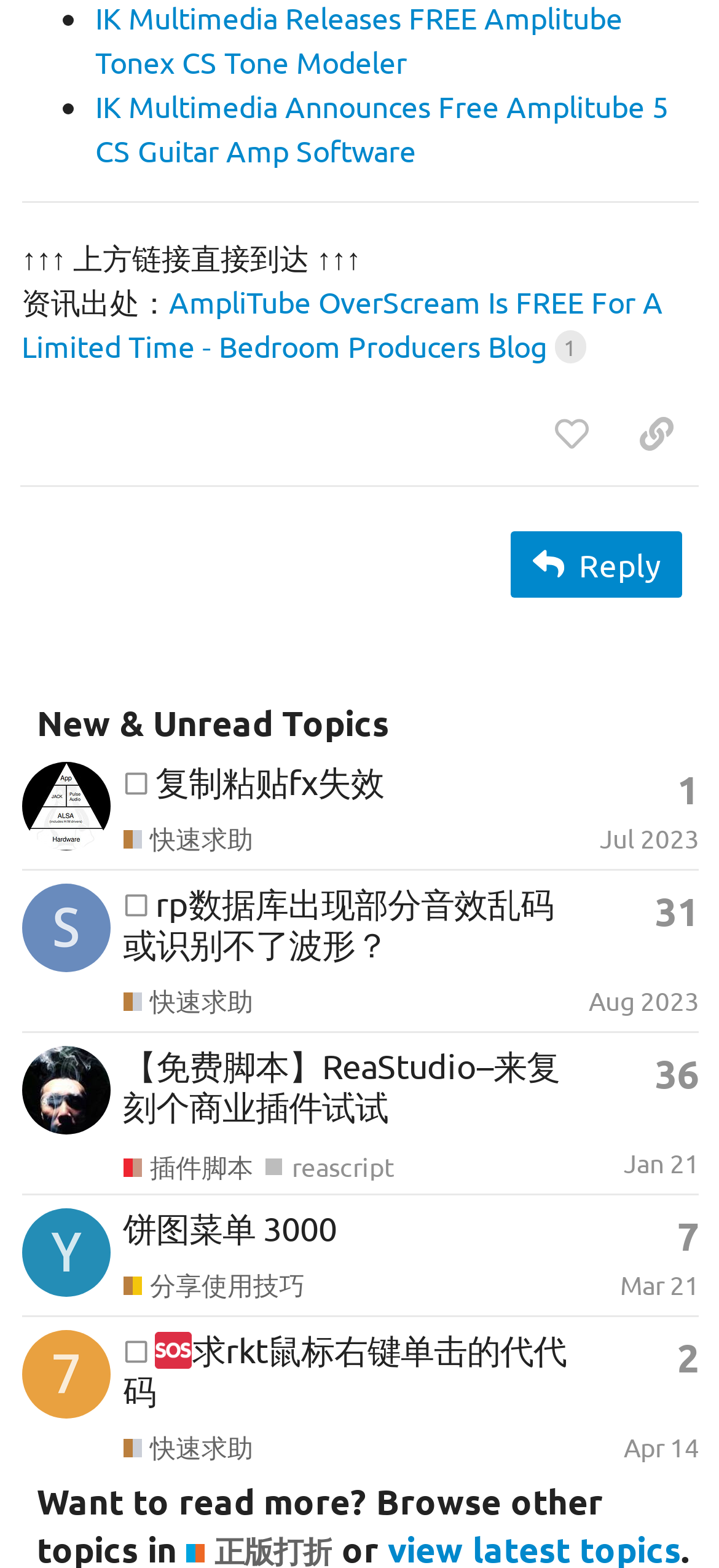Determine the bounding box for the UI element as described: "1". The coordinates should be represented as four float numbers between 0 and 1, formatted as [left, top, right, bottom].

[0.942, 0.491, 0.973, 0.516]